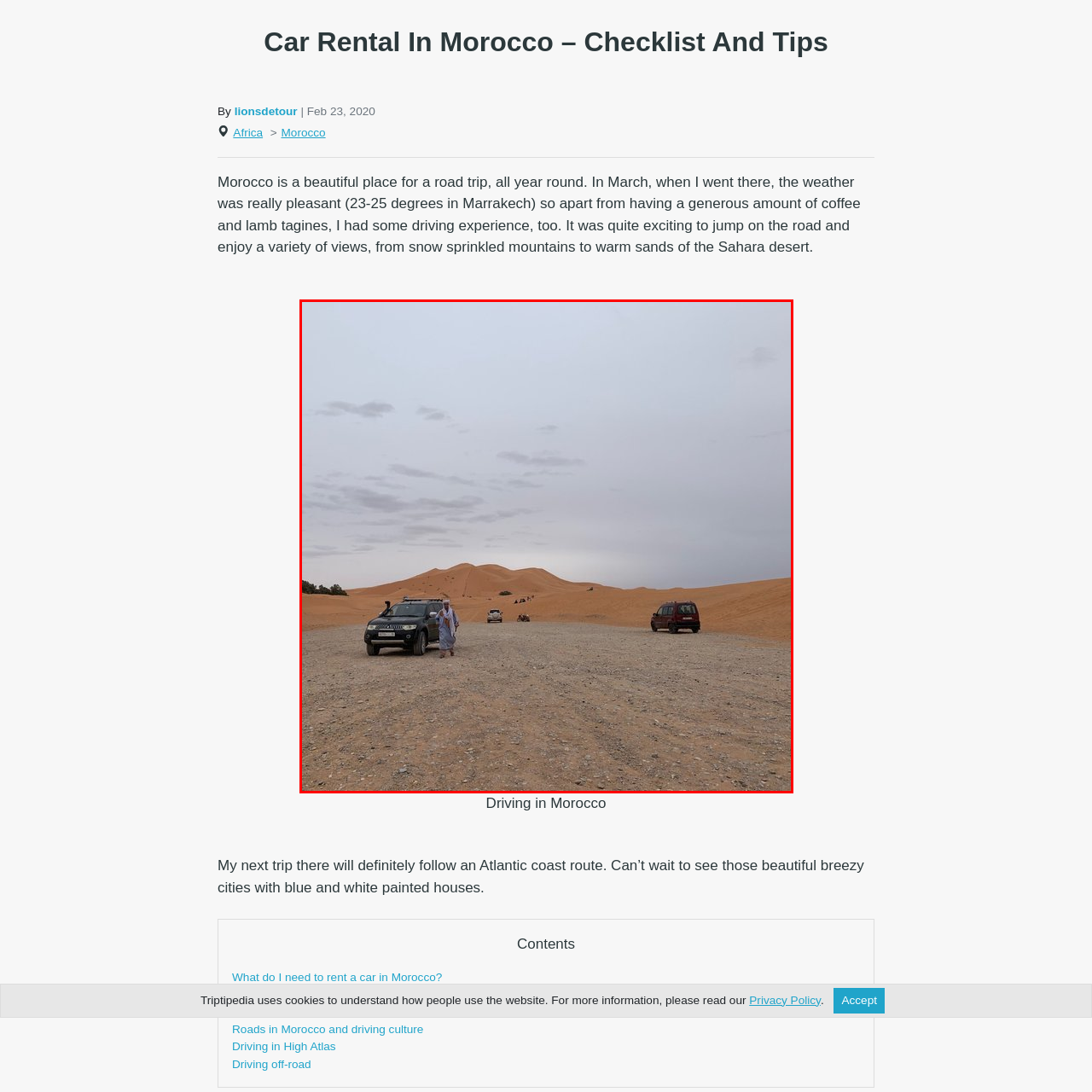What is the attire of the figure in the image?
Look closely at the image inside the red bounding box and answer the question with as much detail as possible.

The caption specifically mentions that the figure is wearing 'traditional attire', suggesting that the clothing is typical of the Moroccan culture or region.